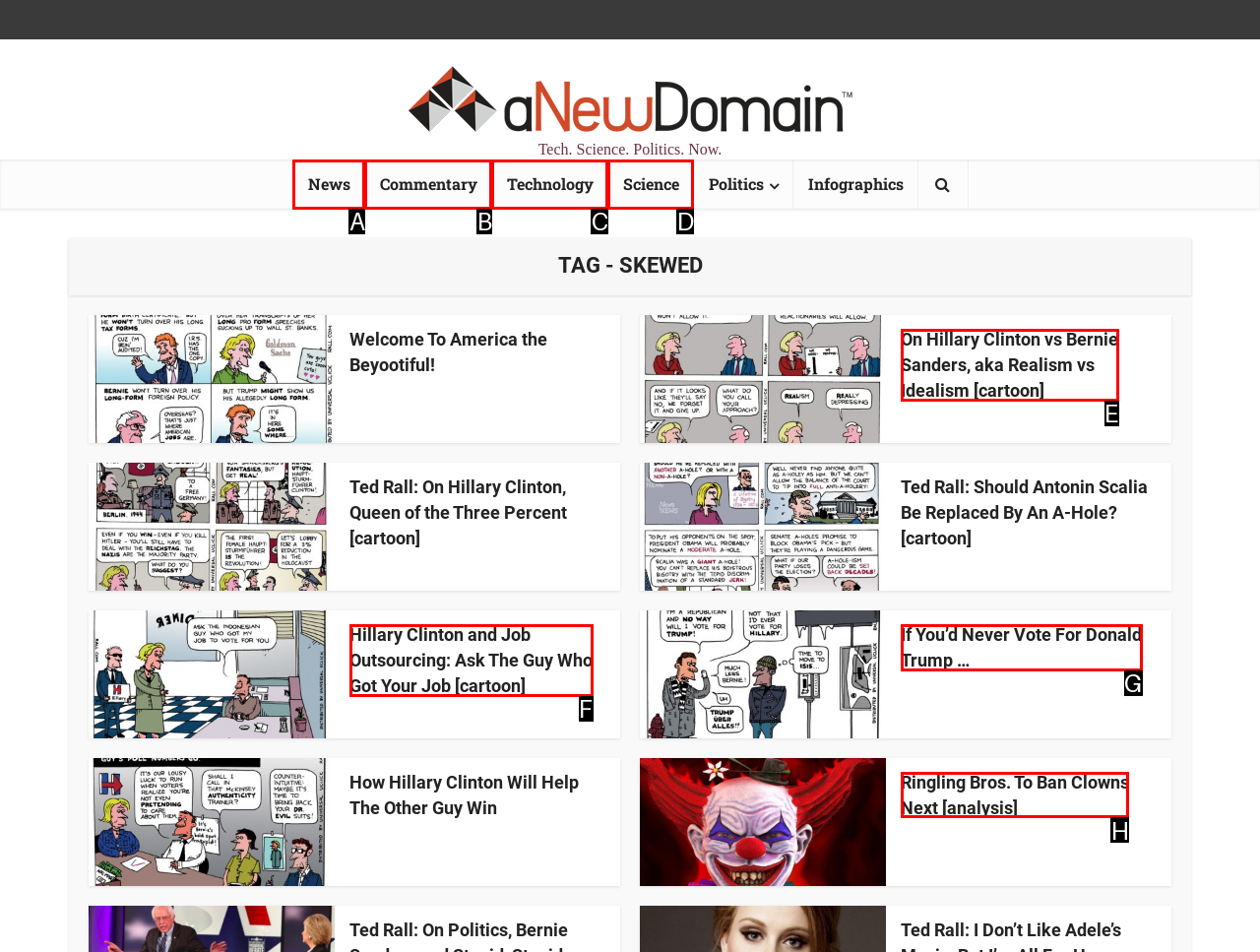Based on the choices marked in the screenshot, which letter represents the correct UI element to perform the task: Schedule an appointment with a technician?

None